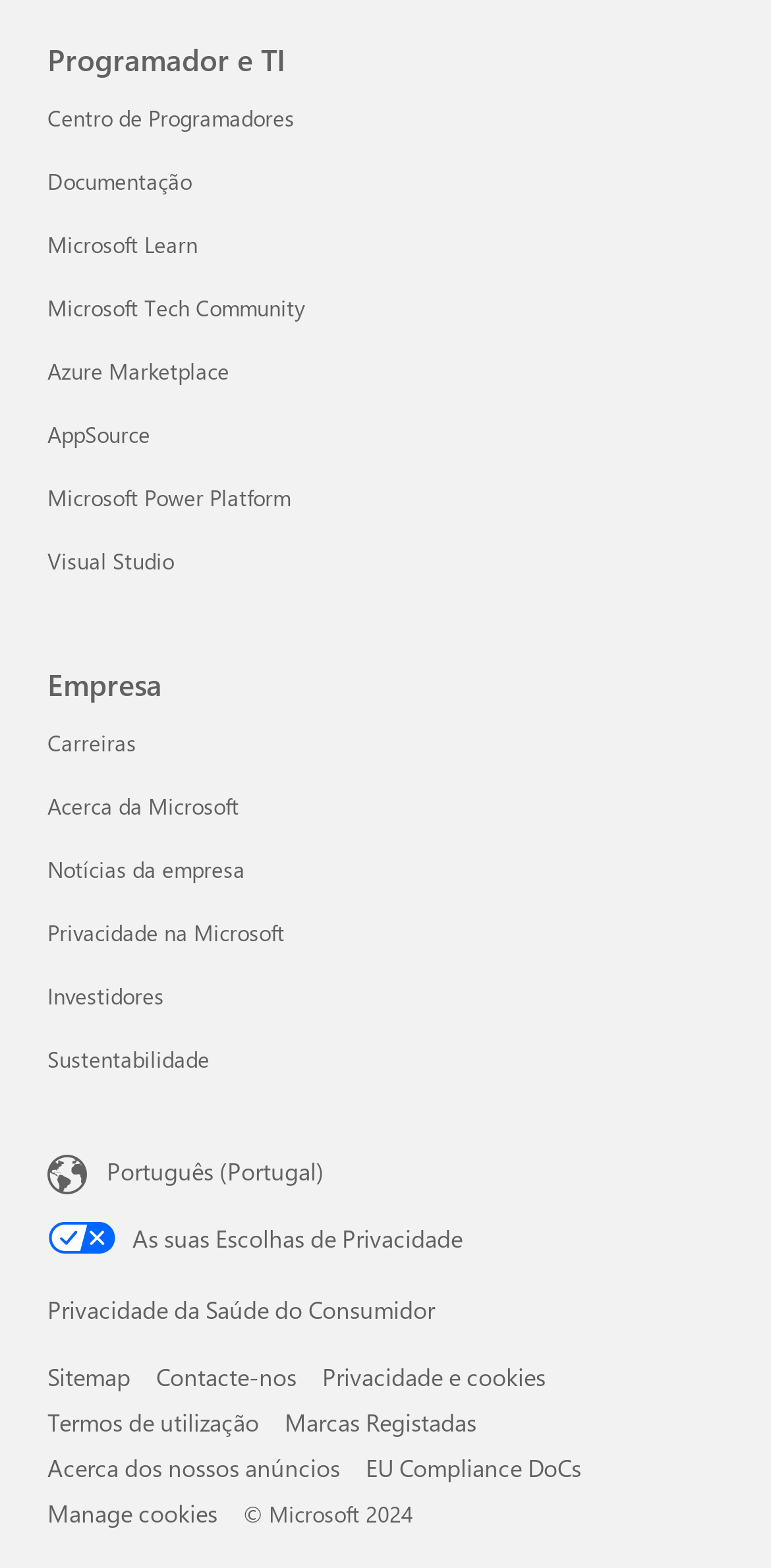Please predict the bounding box coordinates of the element's region where a click is necessary to complete the following instruction: "Contact Microsoft". The coordinates should be represented by four float numbers between 0 and 1, i.e., [left, top, right, bottom].

[0.203, 0.868, 0.385, 0.888]